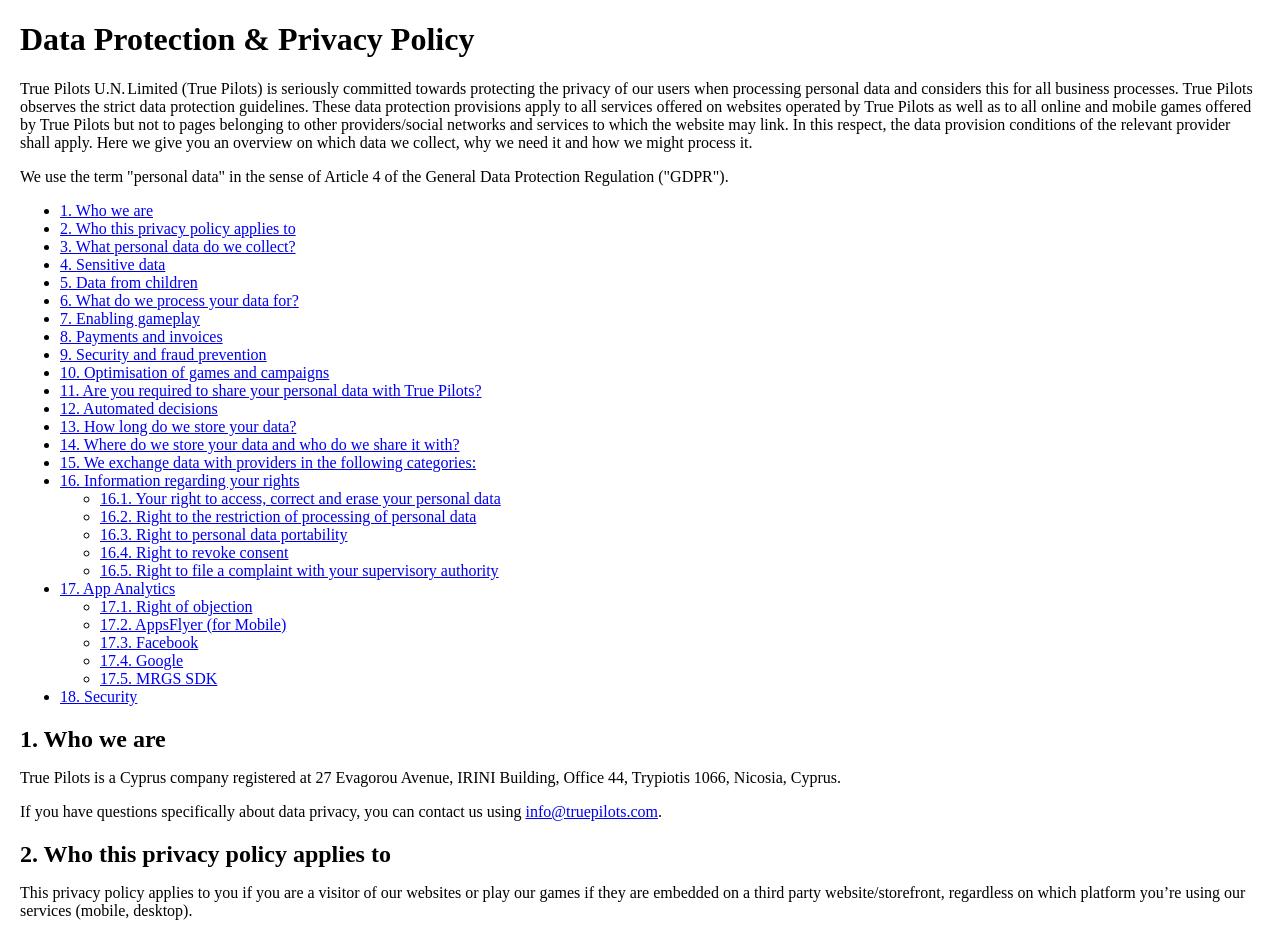Reply to the question with a brief word or phrase: How can users contact True Pilots with questions about data privacy?

info@truepilots.com